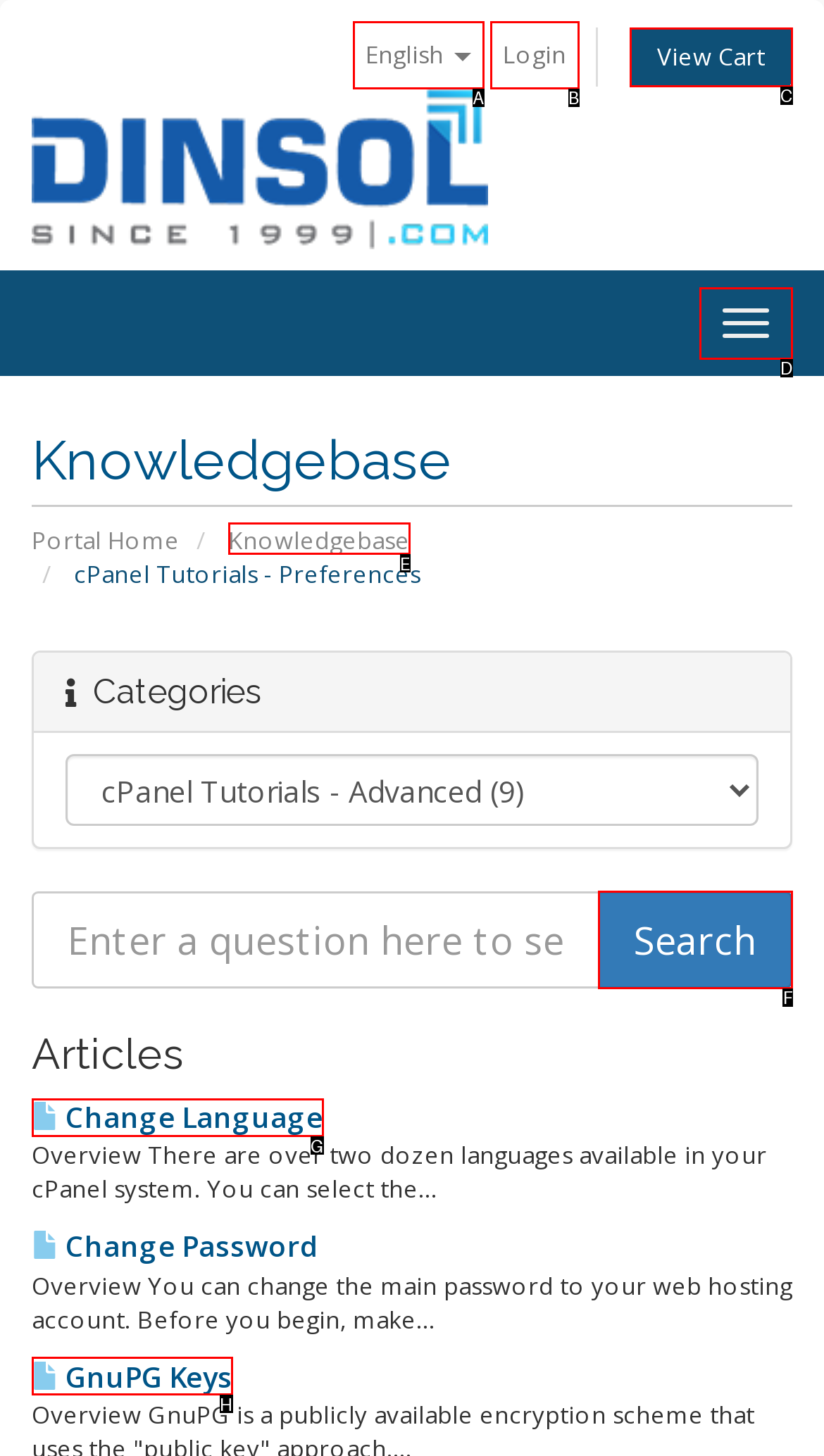Choose the HTML element to click for this instruction: Search the knowledgebase Answer with the letter of the correct choice from the given options.

F